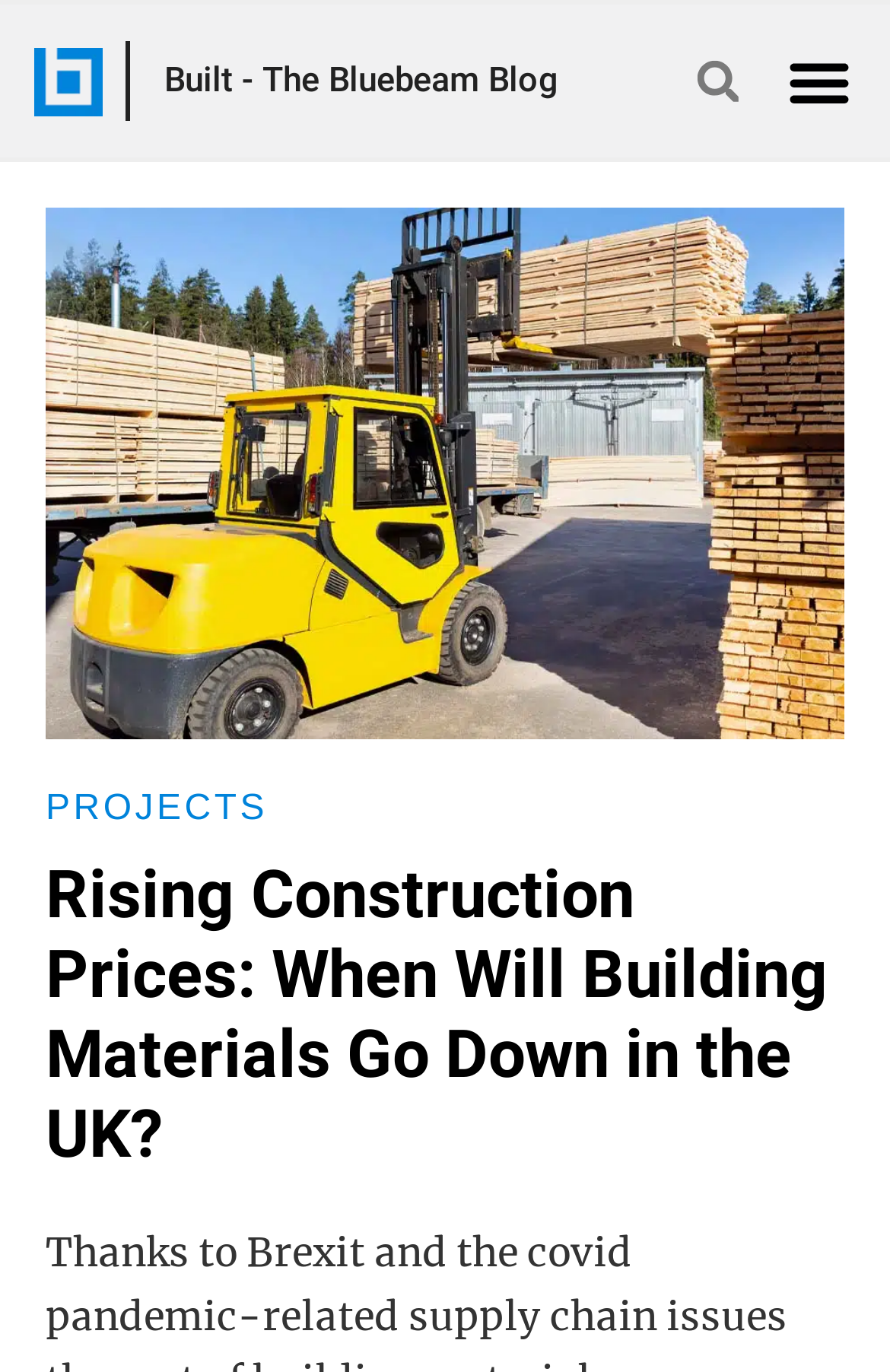Locate and extract the headline of this webpage.

Rising Construction Prices: When Will Building Materials Go Down in the UK?